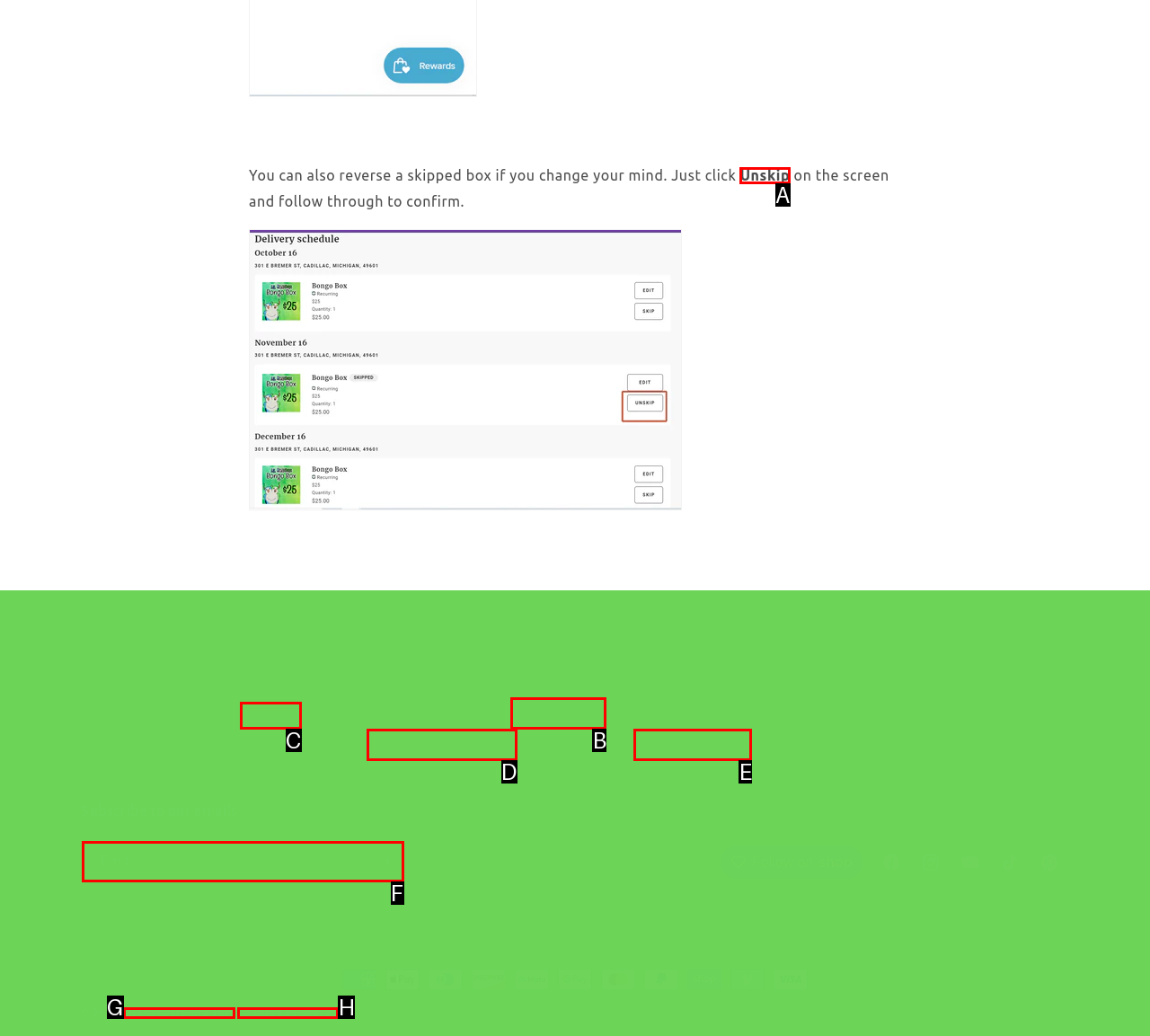Select the HTML element that should be clicked to accomplish the task: Click on the 'Unskip' button Reply with the corresponding letter of the option.

A